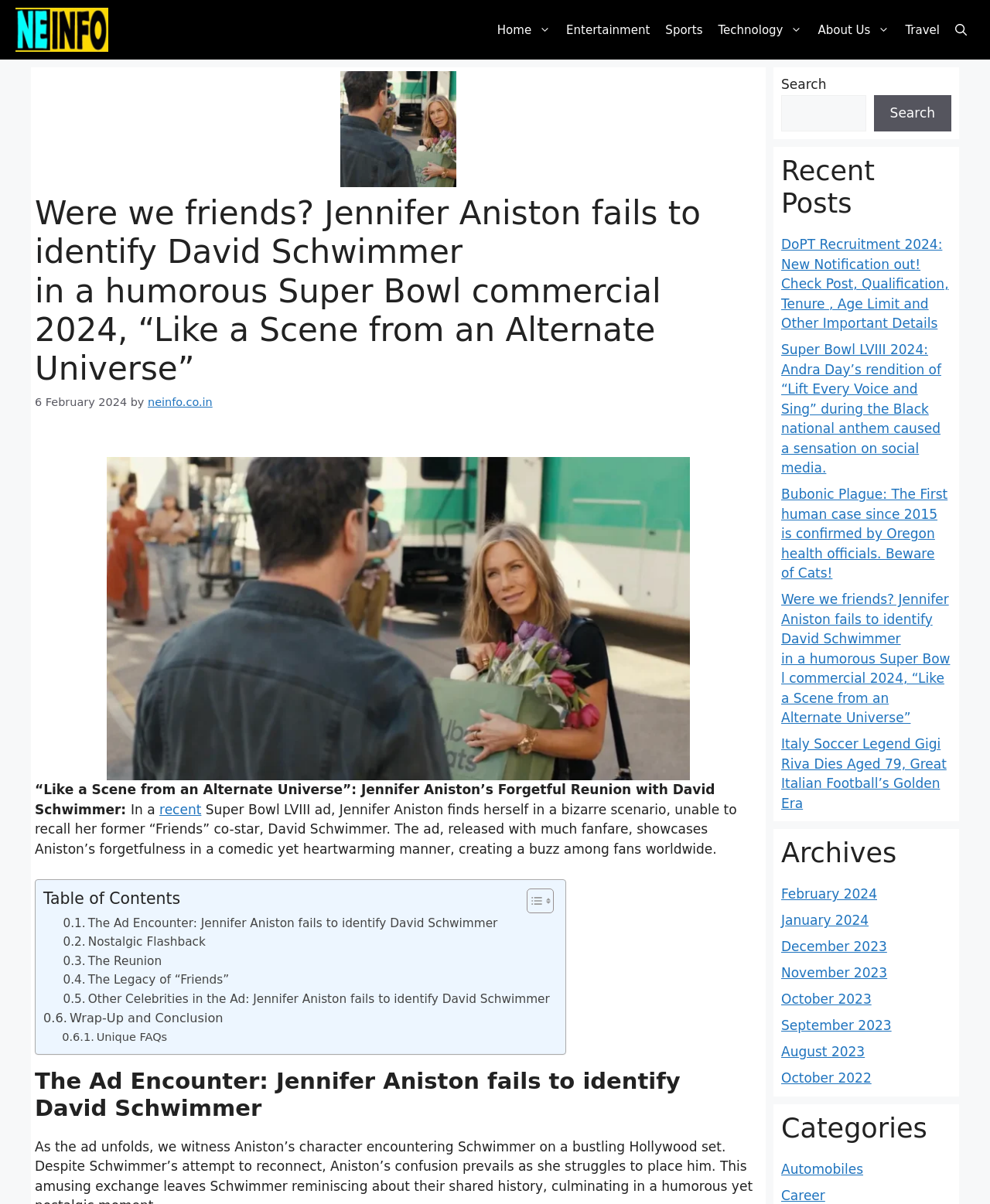Identify the bounding box coordinates of the section to be clicked to complete the task described by the following instruction: "Read the 'Recent Posts'". The coordinates should be four float numbers between 0 and 1, formatted as [left, top, right, bottom].

[0.789, 0.129, 0.961, 0.183]